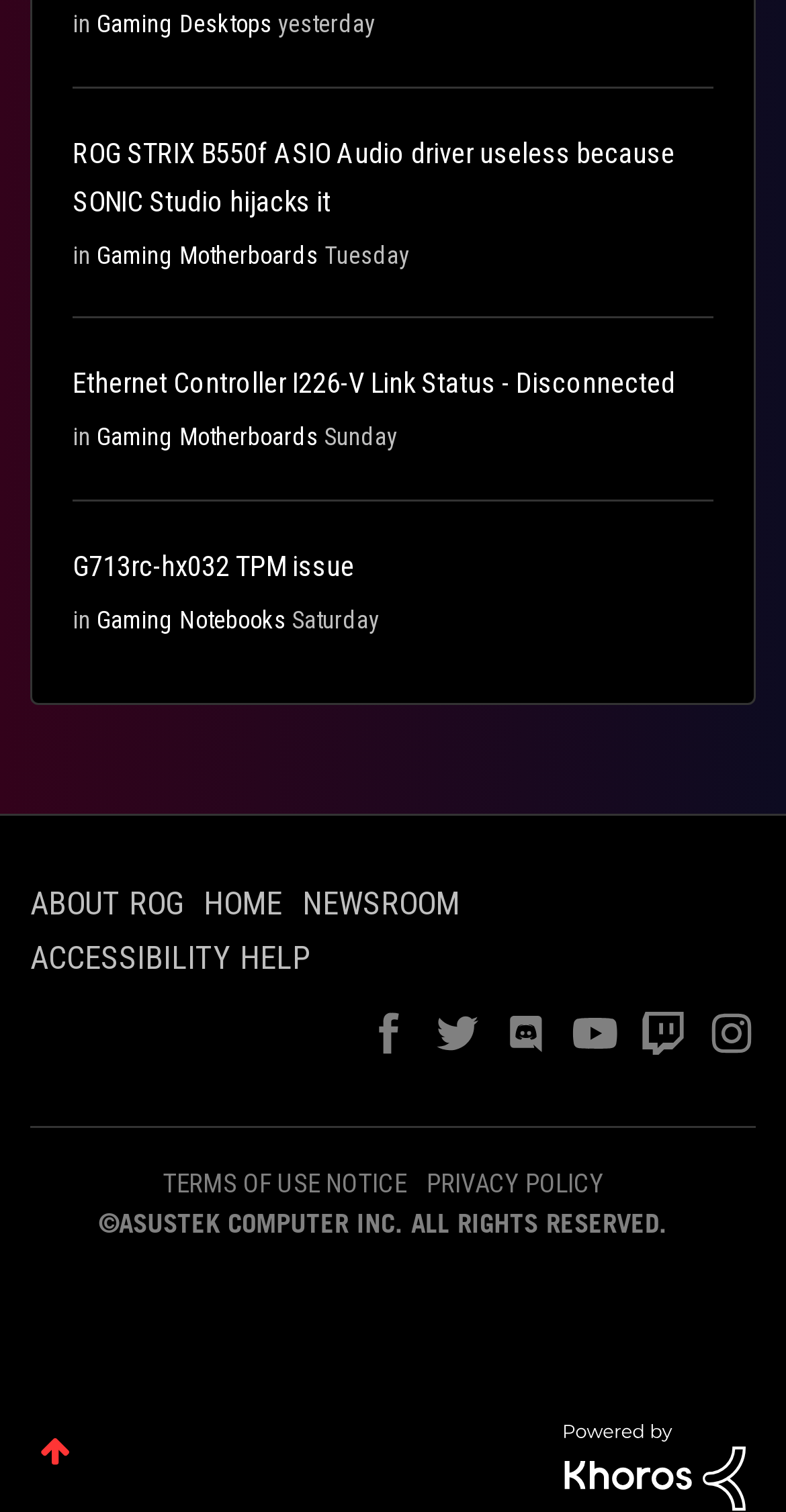Could you determine the bounding box coordinates of the clickable element to complete the instruction: "Click on Gaming Desktops"? Provide the coordinates as four float numbers between 0 and 1, i.e., [left, top, right, bottom].

[0.123, 0.007, 0.346, 0.026]